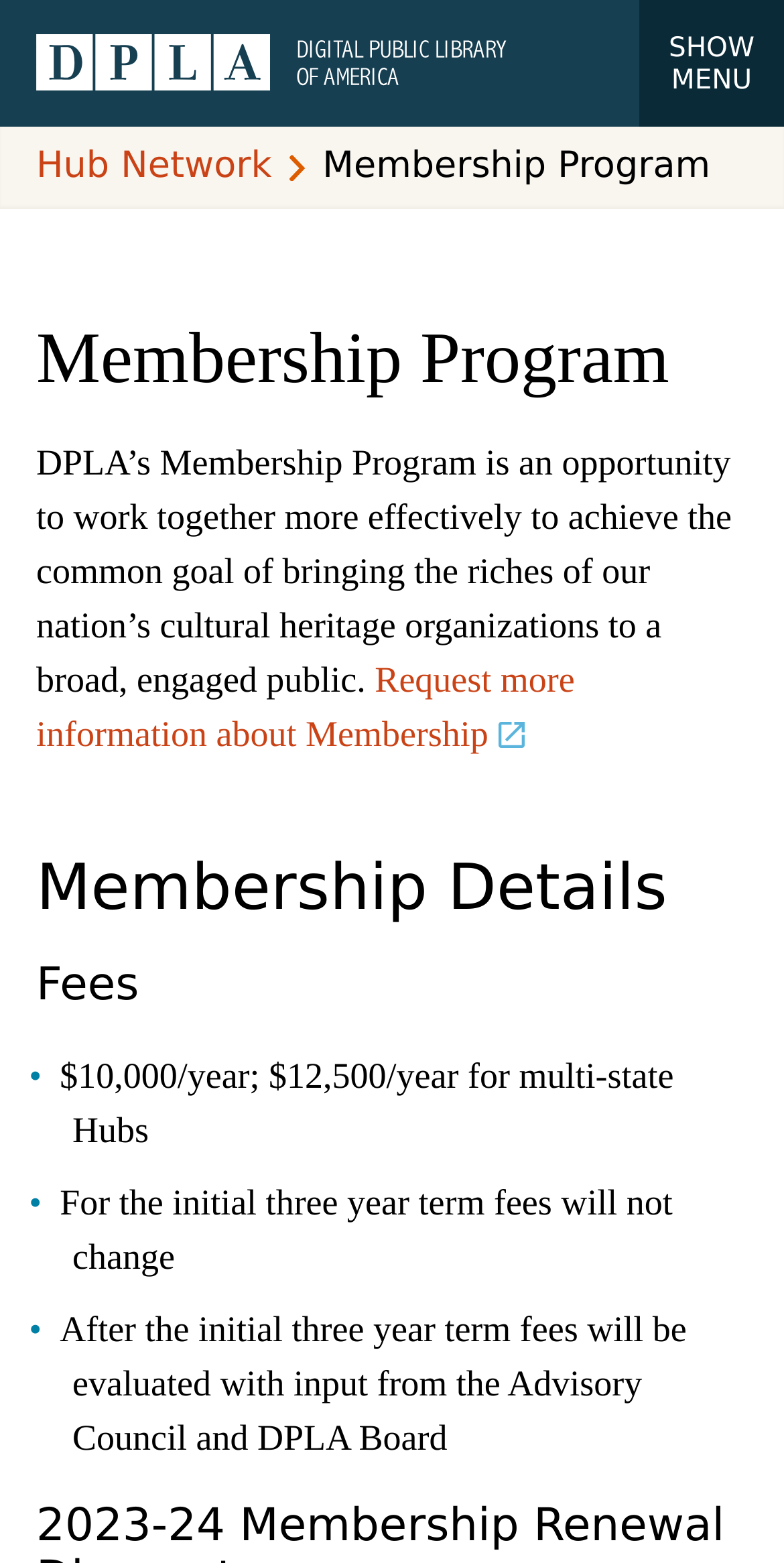Provide a one-word or short-phrase response to the question:
How much does membership cost per year?

$10,000/year